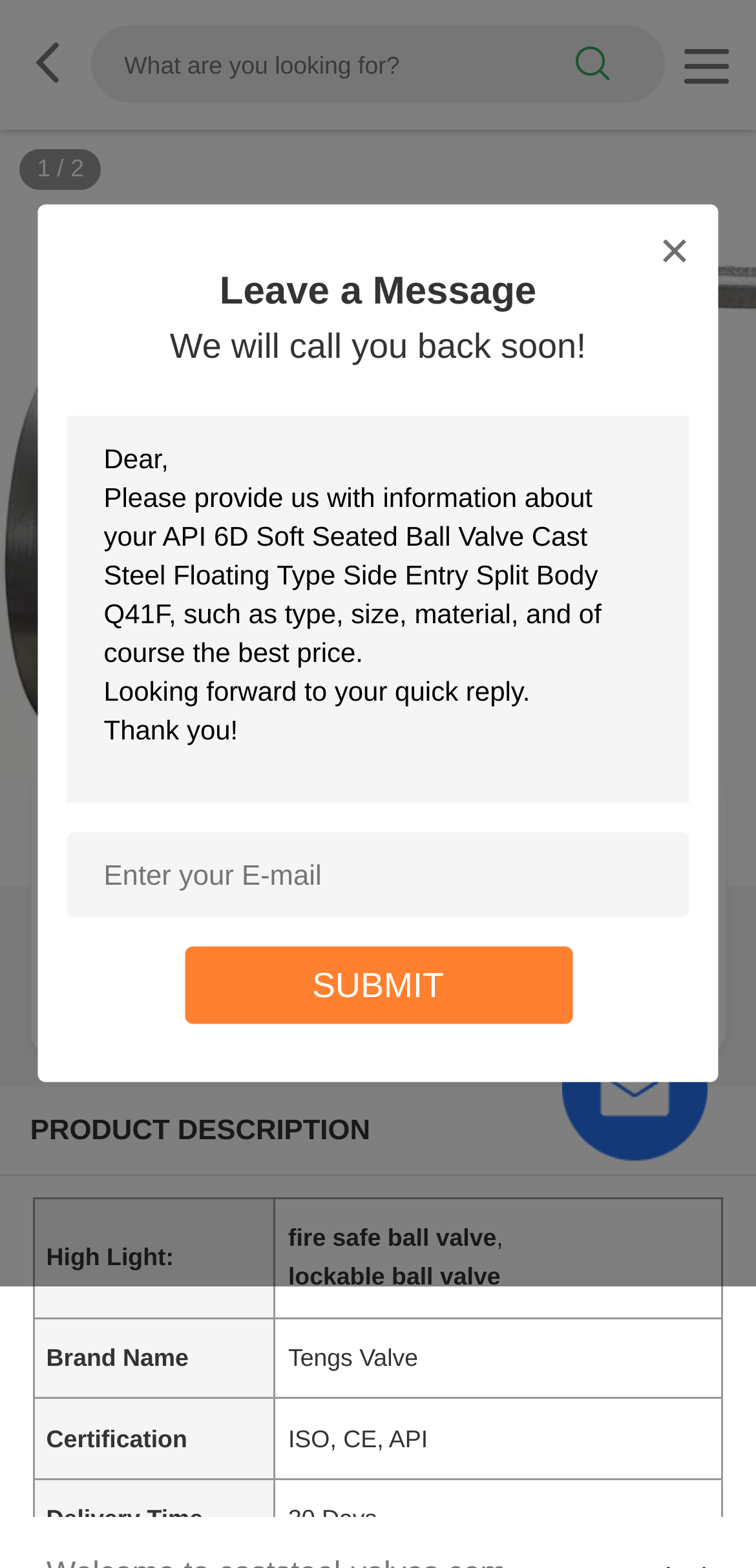What is the brand name of the product?
Respond to the question with a well-detailed and thorough answer.

I found the answer by looking at the product description table, where it lists 'Brand Name' as 'Tengs Valve'.